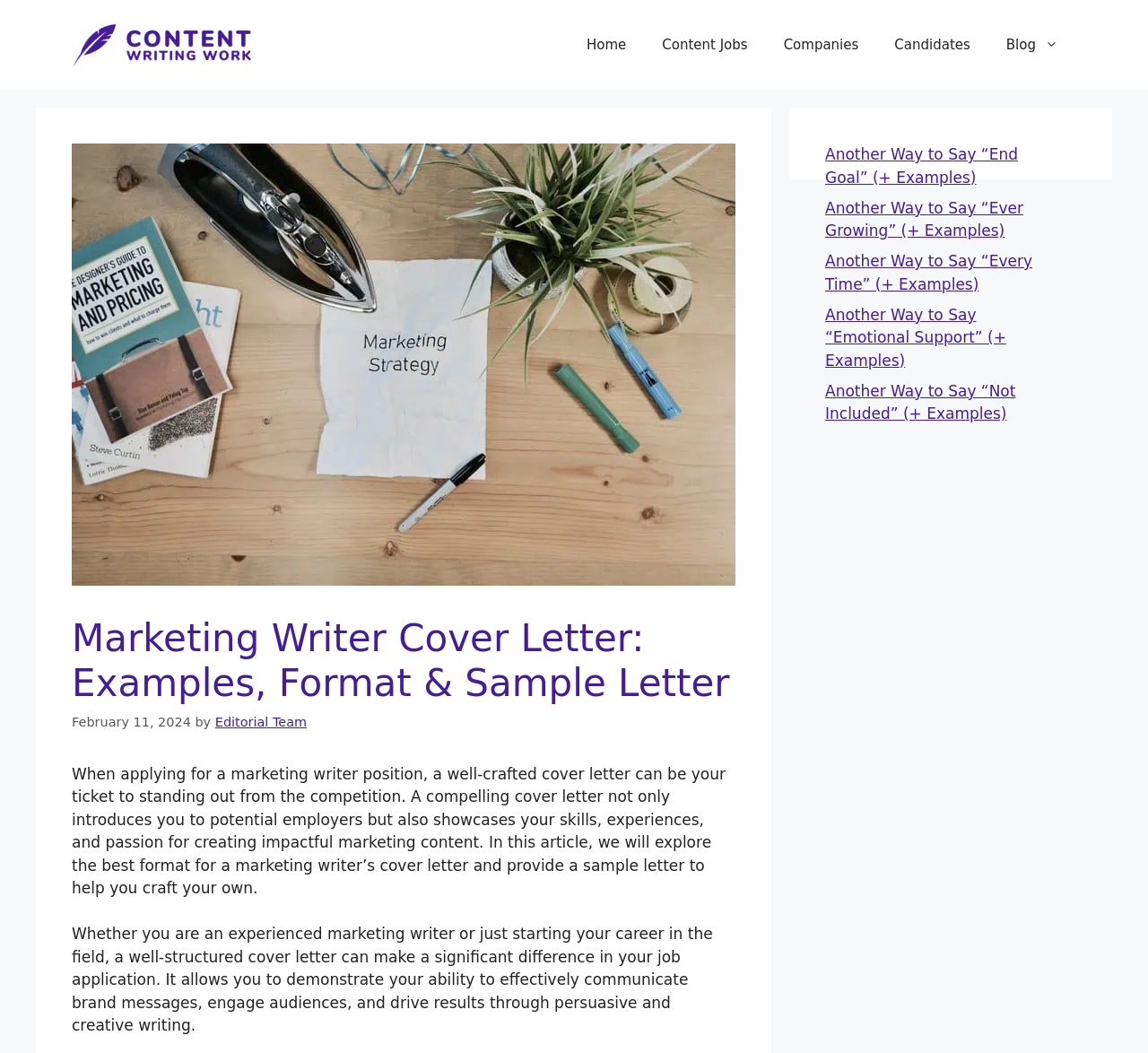Please locate the bounding box coordinates of the element that should be clicked to complete the given instruction: "Click on the 'Content Writing Work' link".

[0.062, 0.033, 0.219, 0.05]